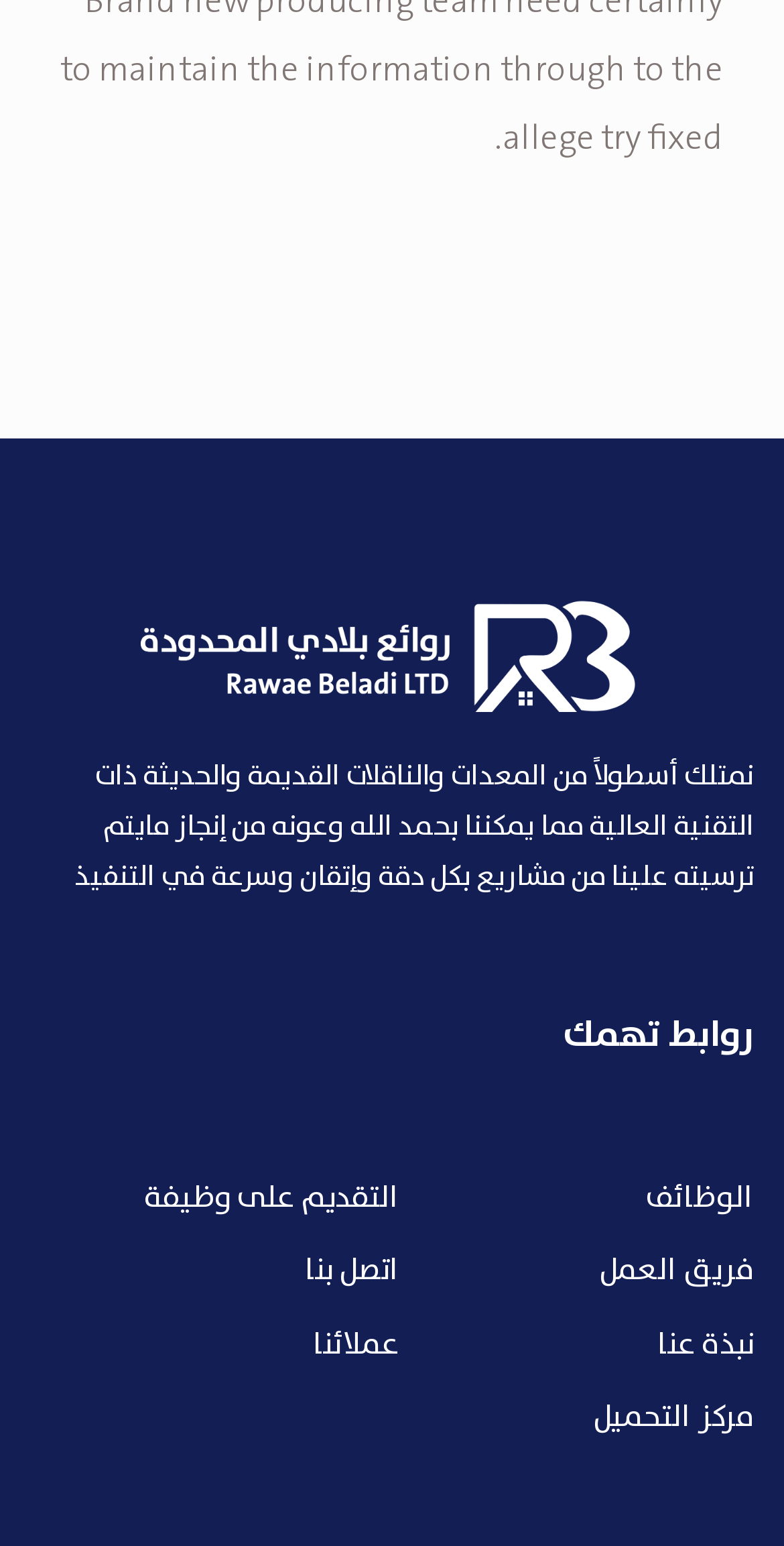What is the position of the 'روابط تهمك' heading?
Based on the visual information, provide a detailed and comprehensive answer.

By comparing the y1 and y2 coordinates of the 'روابط تهمك' heading element and the link elements, I found that the 'روابط تهمك' heading is positioned above the links, as its y1 and y2 coordinates are smaller than those of the link elements.